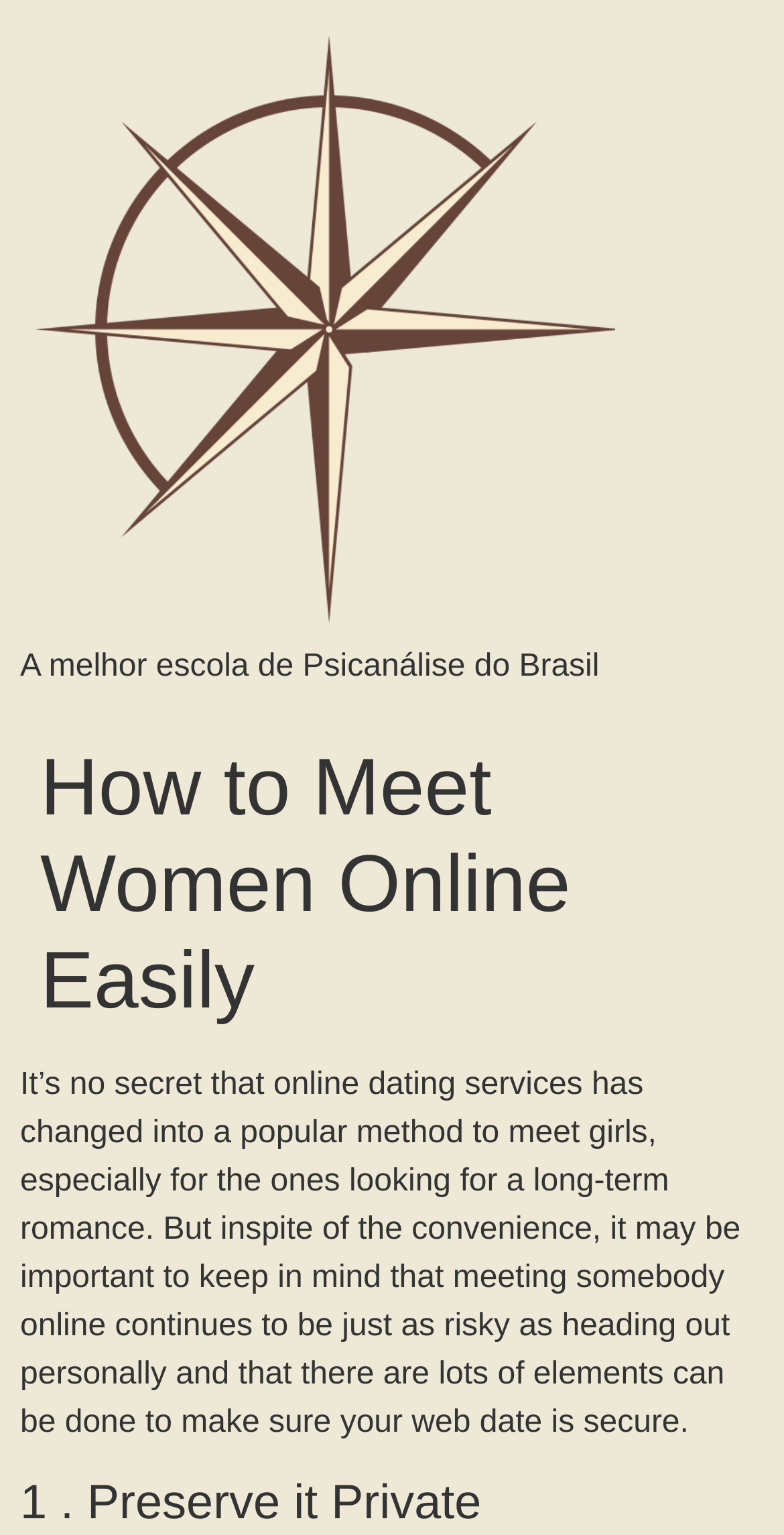Please analyze the image and give a detailed answer to the question:
What is the first tip for safe online dating?

I found the first tip for safe online dating by looking at the heading '1. Preserve it Private' which is located below the introductory text.